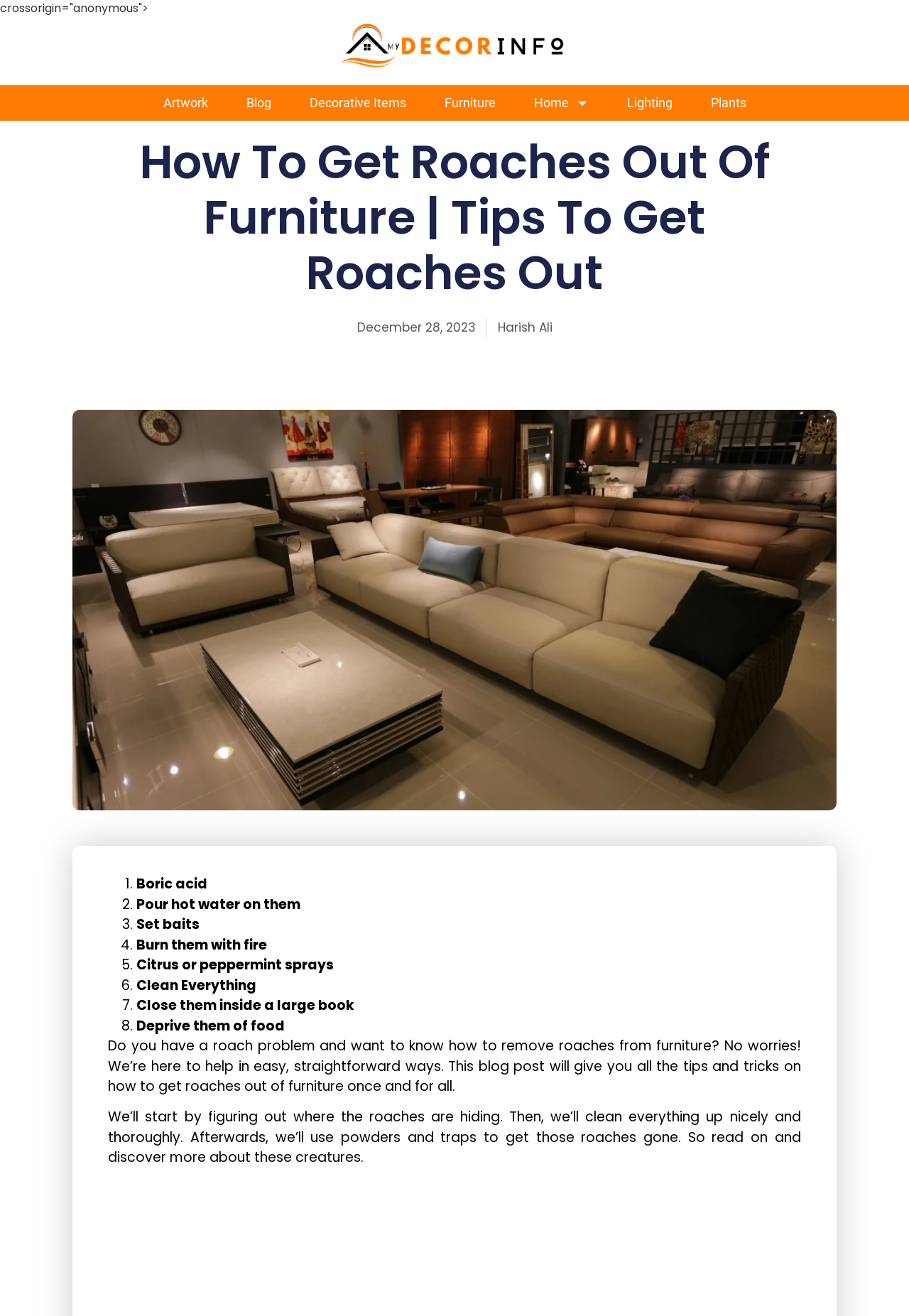What is the first method to get rid of roaches?
Provide a well-explained and detailed answer to the question.

The webpage lists several methods to get rid of roaches, and the first one is mentioned as 'Boric acid' in the static text following the list marker '1.'.